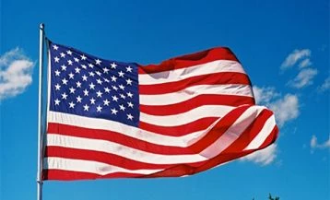Generate a descriptive account of all visible items and actions in the image.

The image features the American flag, proudly waving against a clear blue sky. The vibrant colors of the flag—the deep red, bright white, and rich blue—are prominently displayed, with the stars and stripes symbolizing the nation's unity and independence. This visual representation of the USA embodies a sense of patriotism and pride, making it a significant emblem of American culture and identity. The surrounding scenery complements the flag, enhancing its striking appearance in the open sky.